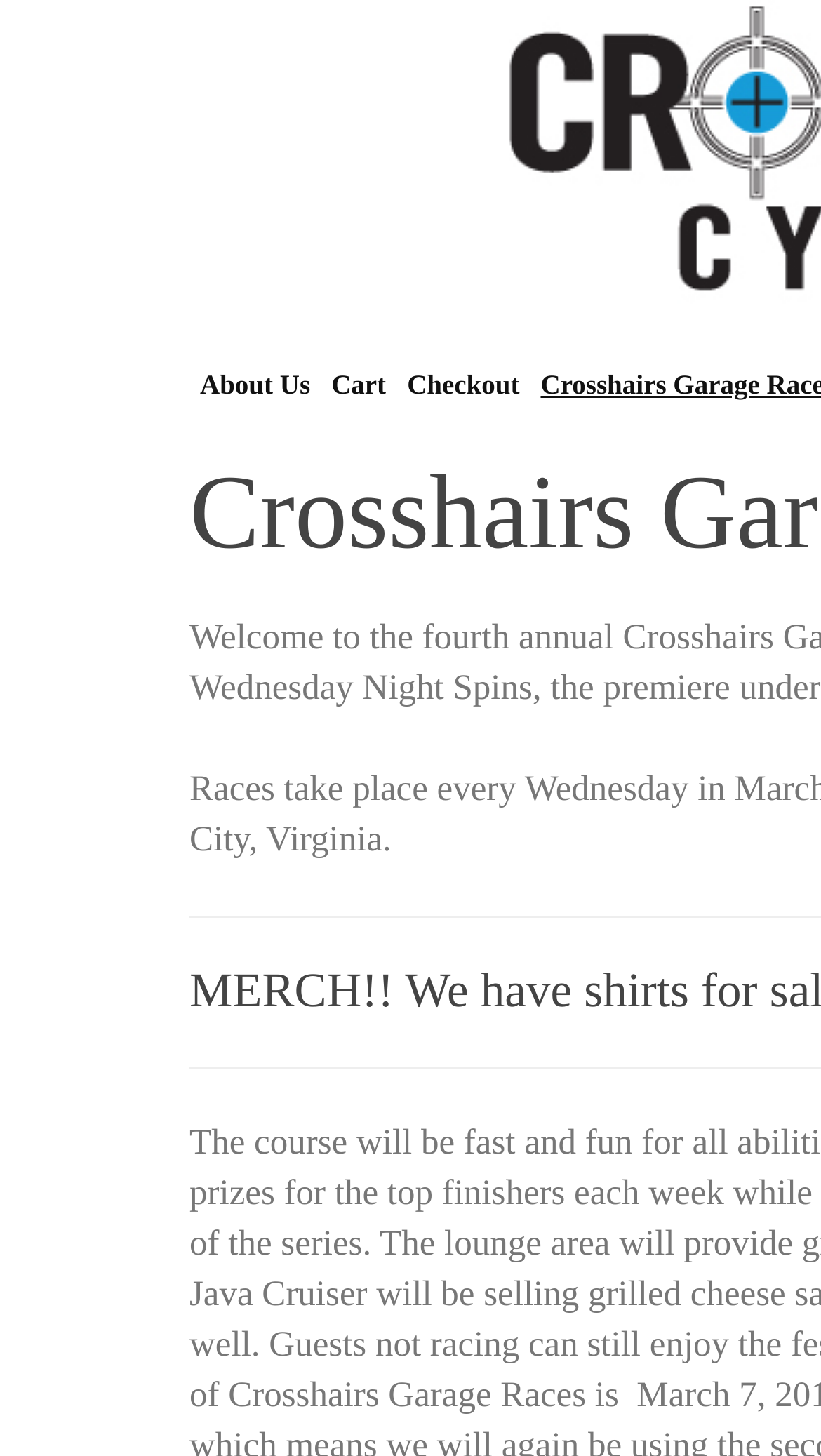Using the provided element description: "About Us", identify the bounding box coordinates. The coordinates should be four floats between 0 and 1 in the order [left, top, right, bottom].

[0.231, 0.247, 0.391, 0.282]